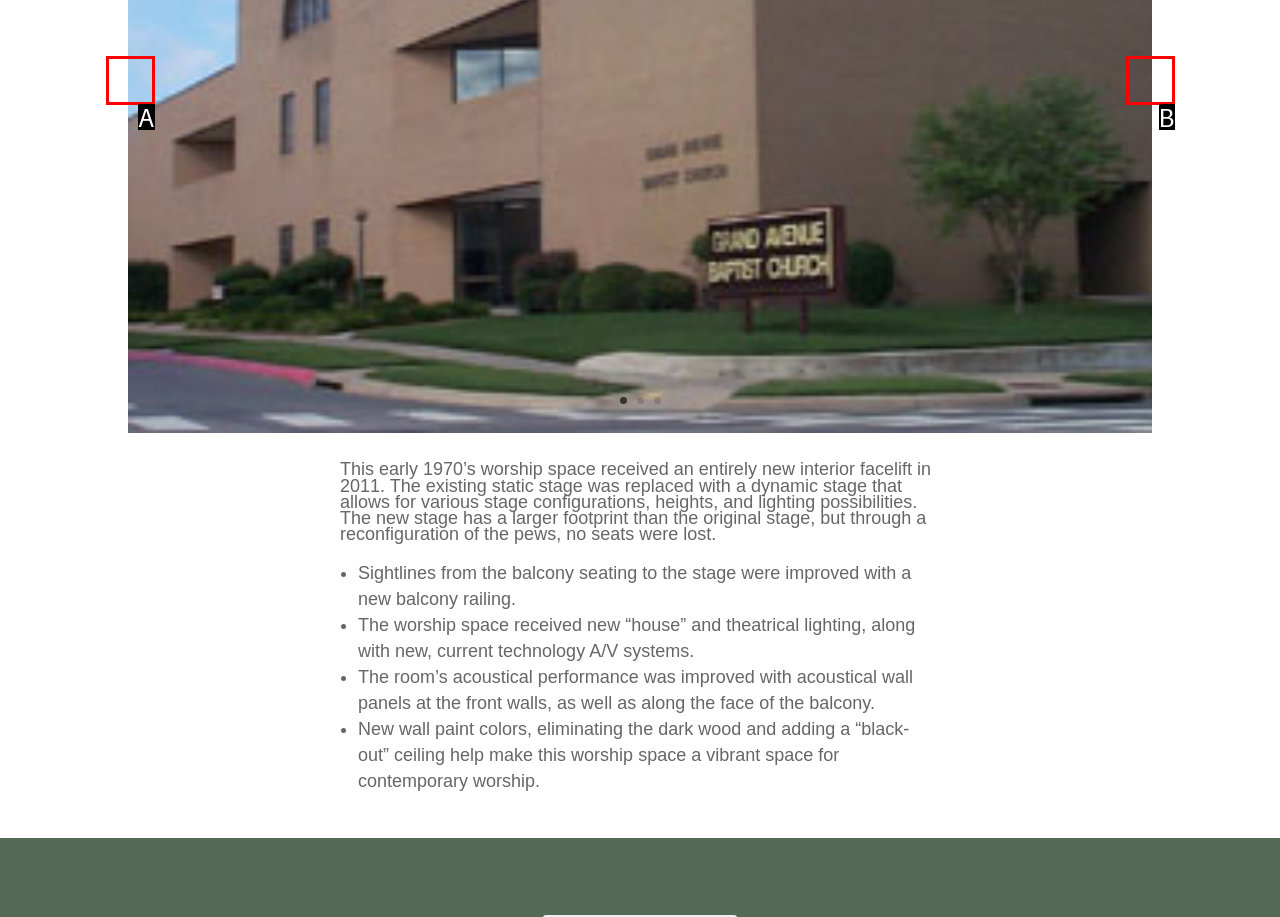Identify the option that corresponds to the description: Next 
Provide the letter of the matching option from the available choices directly.

B